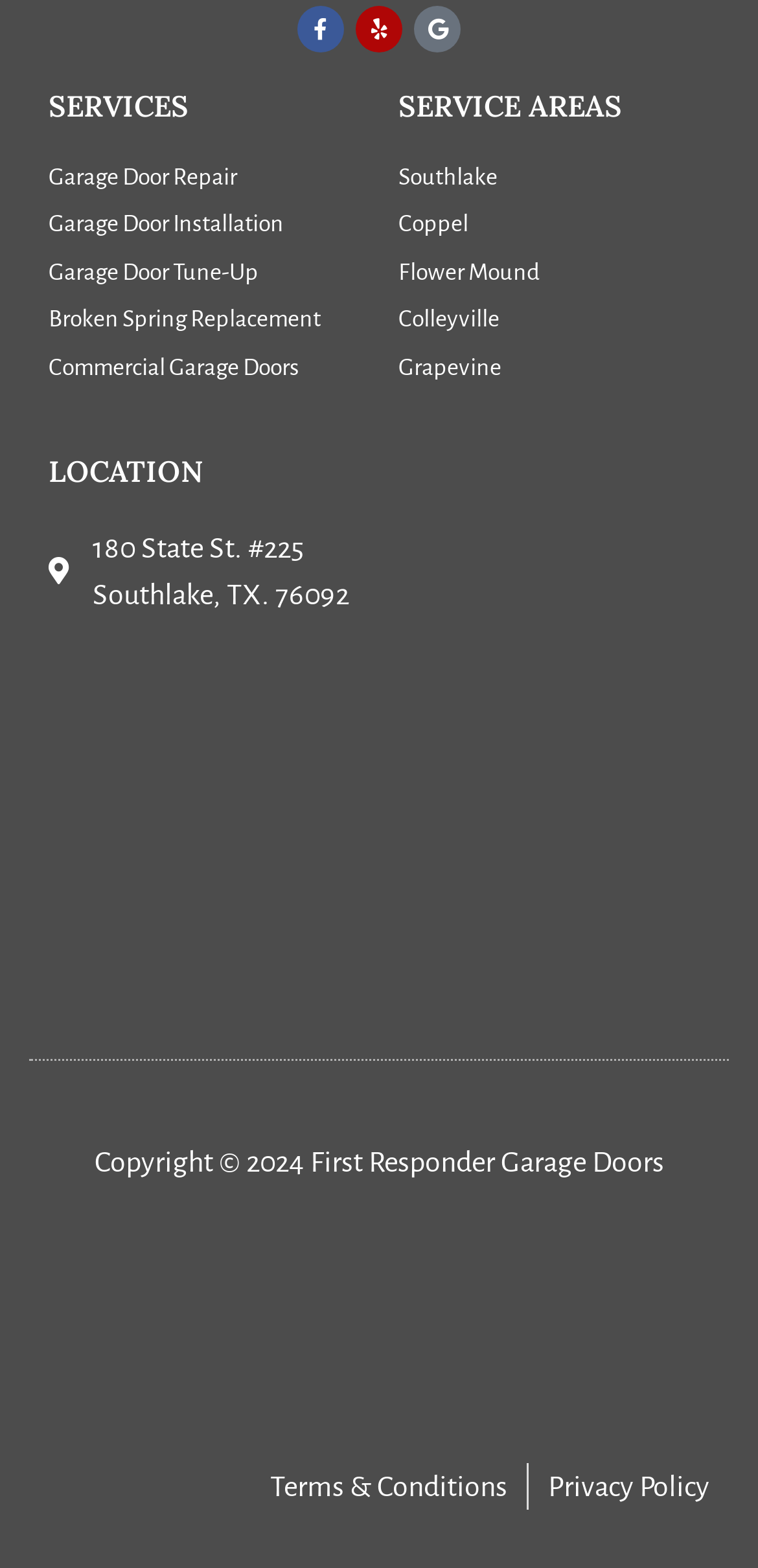What is the location of the garage door service?
Answer the question with just one word or phrase using the image.

180 State St. #225 Southlake, TX. 76092